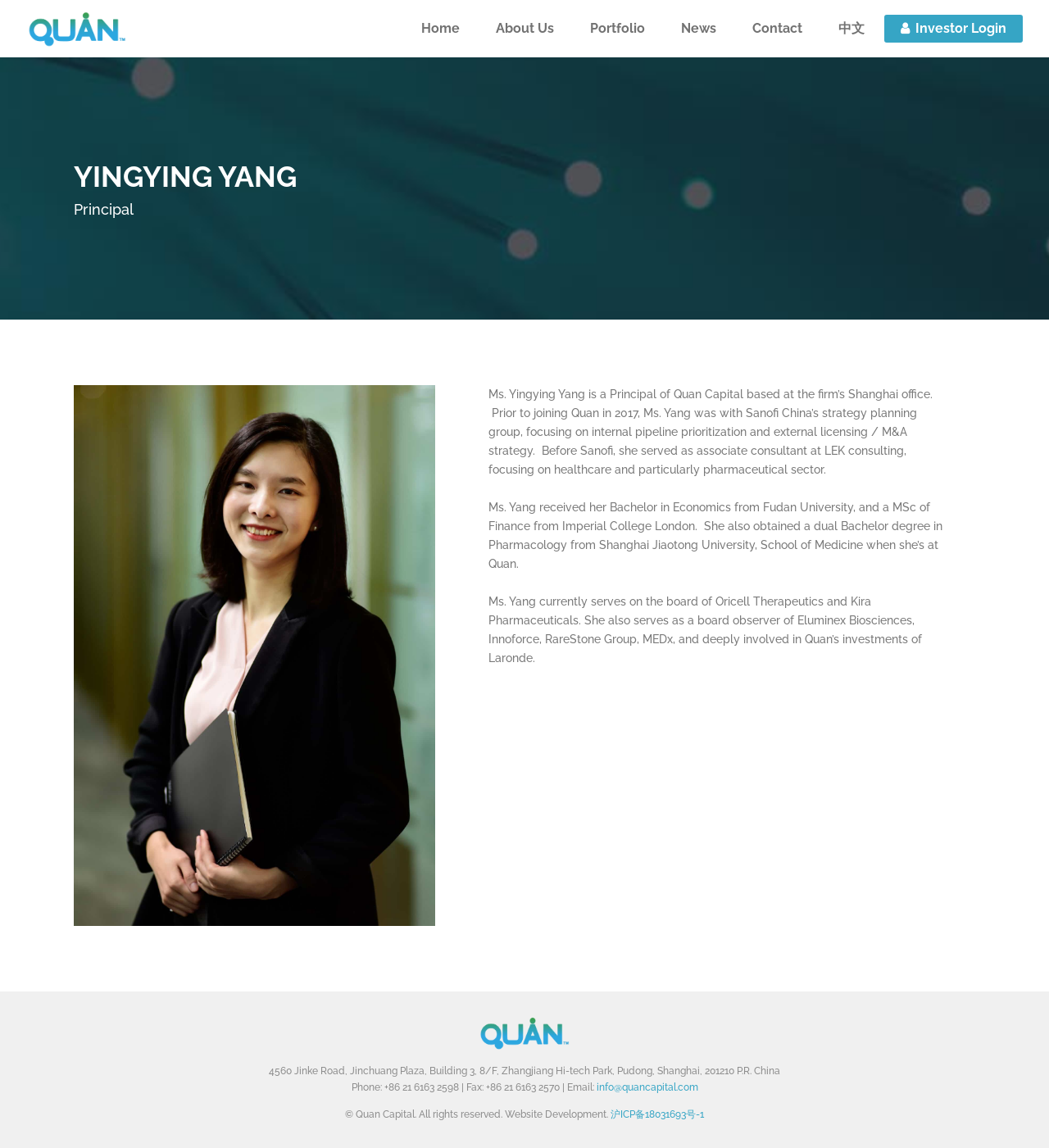What is Yingying Yang's educational background?
Give a single word or phrase as your answer by examining the image.

Fudan University and Imperial College London